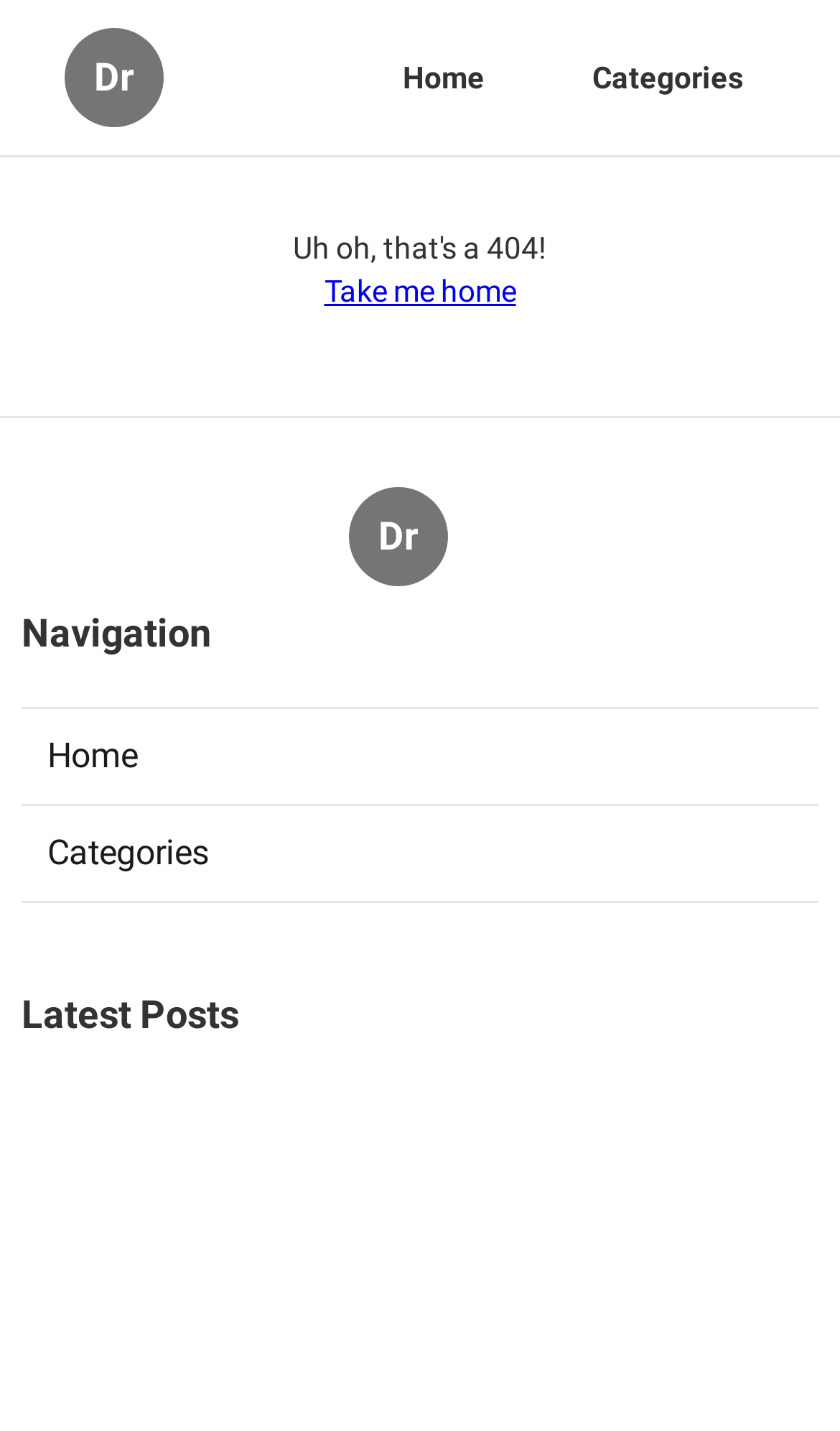What is the purpose of the 'Take me home' link?
Please provide a single word or phrase in response based on the screenshot.

Redirect to home page